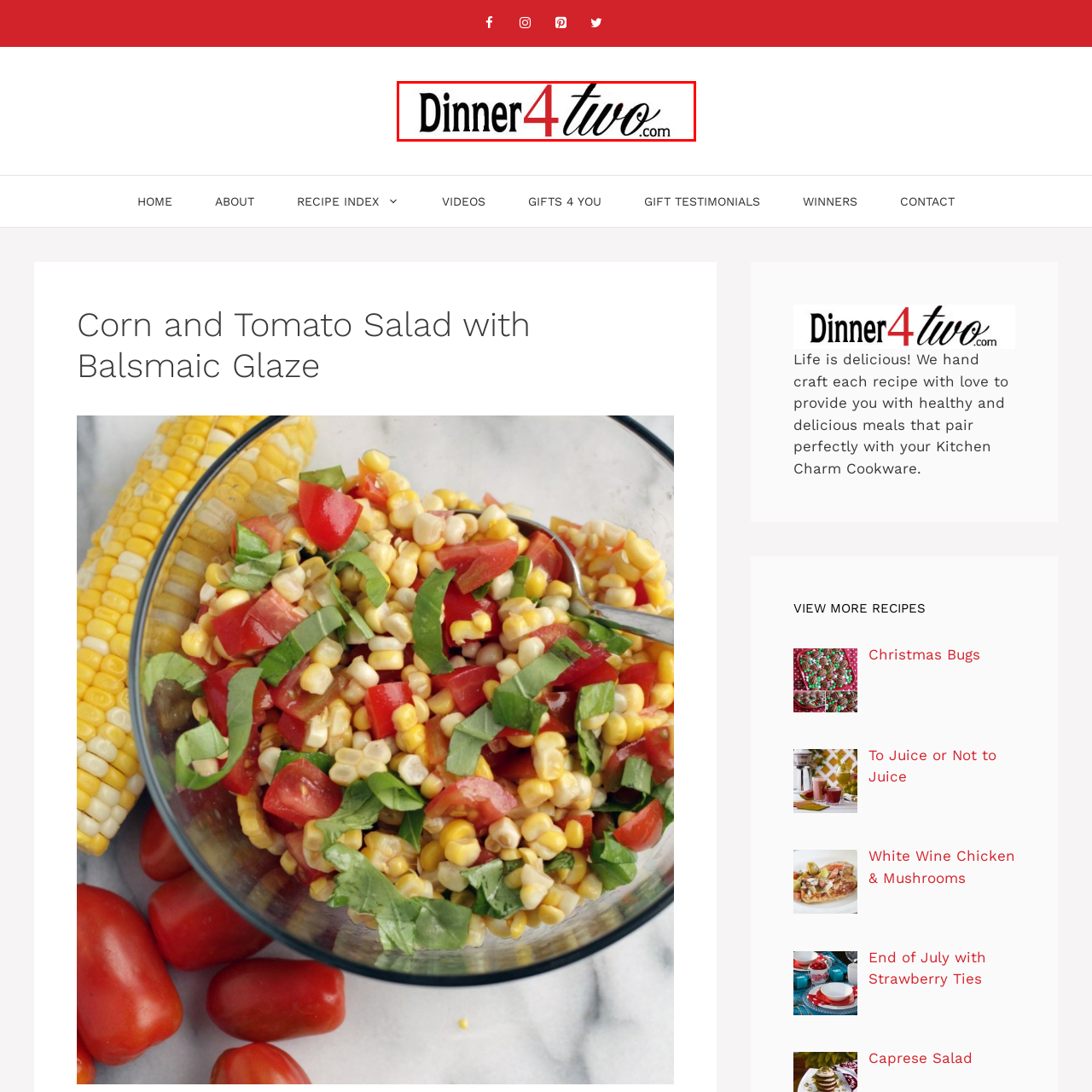Write a thorough description of the contents of the image marked by the red outline.

The image showcases the logo of "Dinner 4 Two," a website dedicated to providing delightful meal recipes designed for couples. The elegant design features the phrase "Dinner 4 Two" prominently, with the "4" creatively depicted in red, making it stand out against the classic black typography. This logo represents a culinary journey focused on sharing delicious meals, ideal for intimate dining experiences. The inclusion of ".com" suggests an online platform where users can explore various recipes and culinary tips.